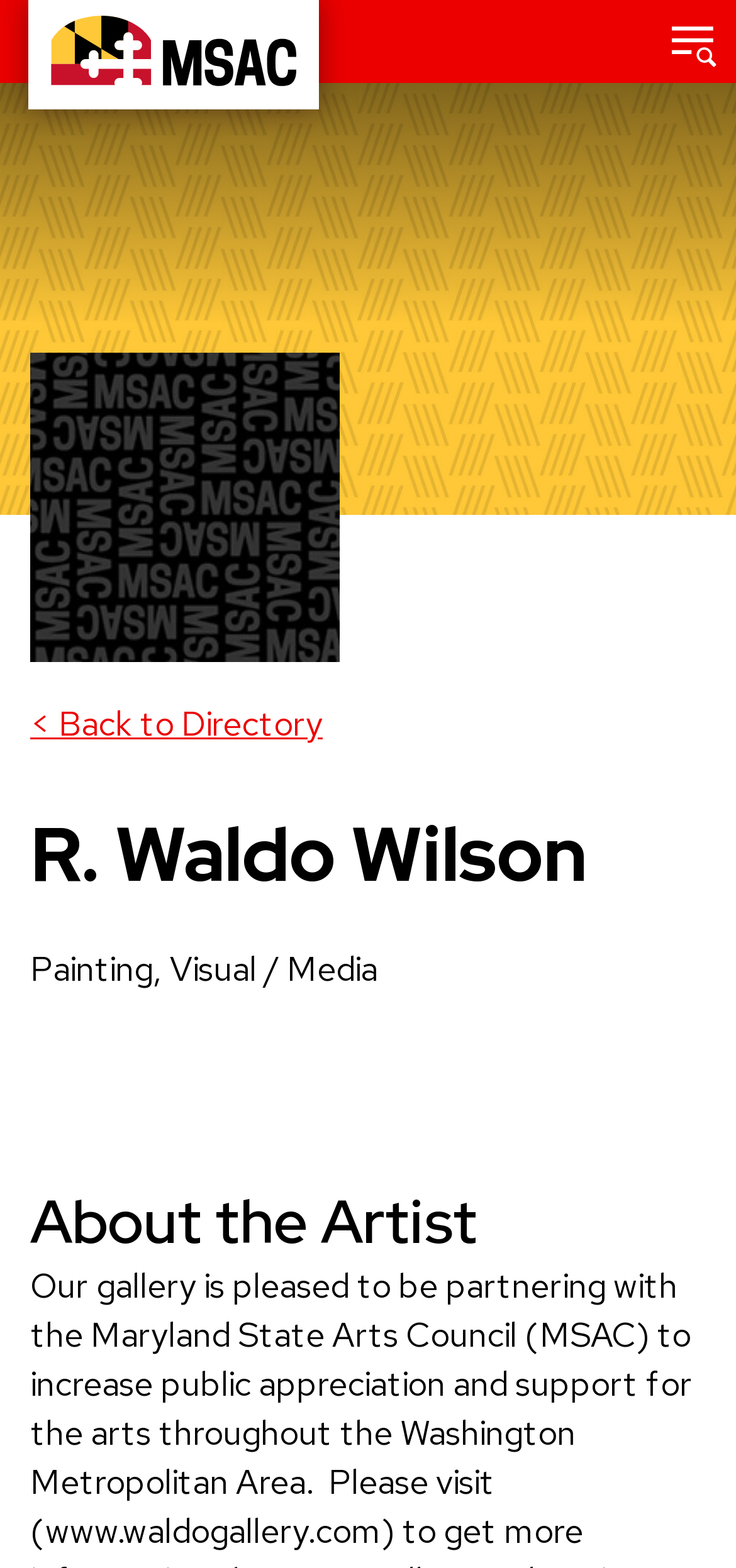Identify and provide the bounding box for the element described by: "Main menu".

[0.887, 0.0, 1.0, 0.053]